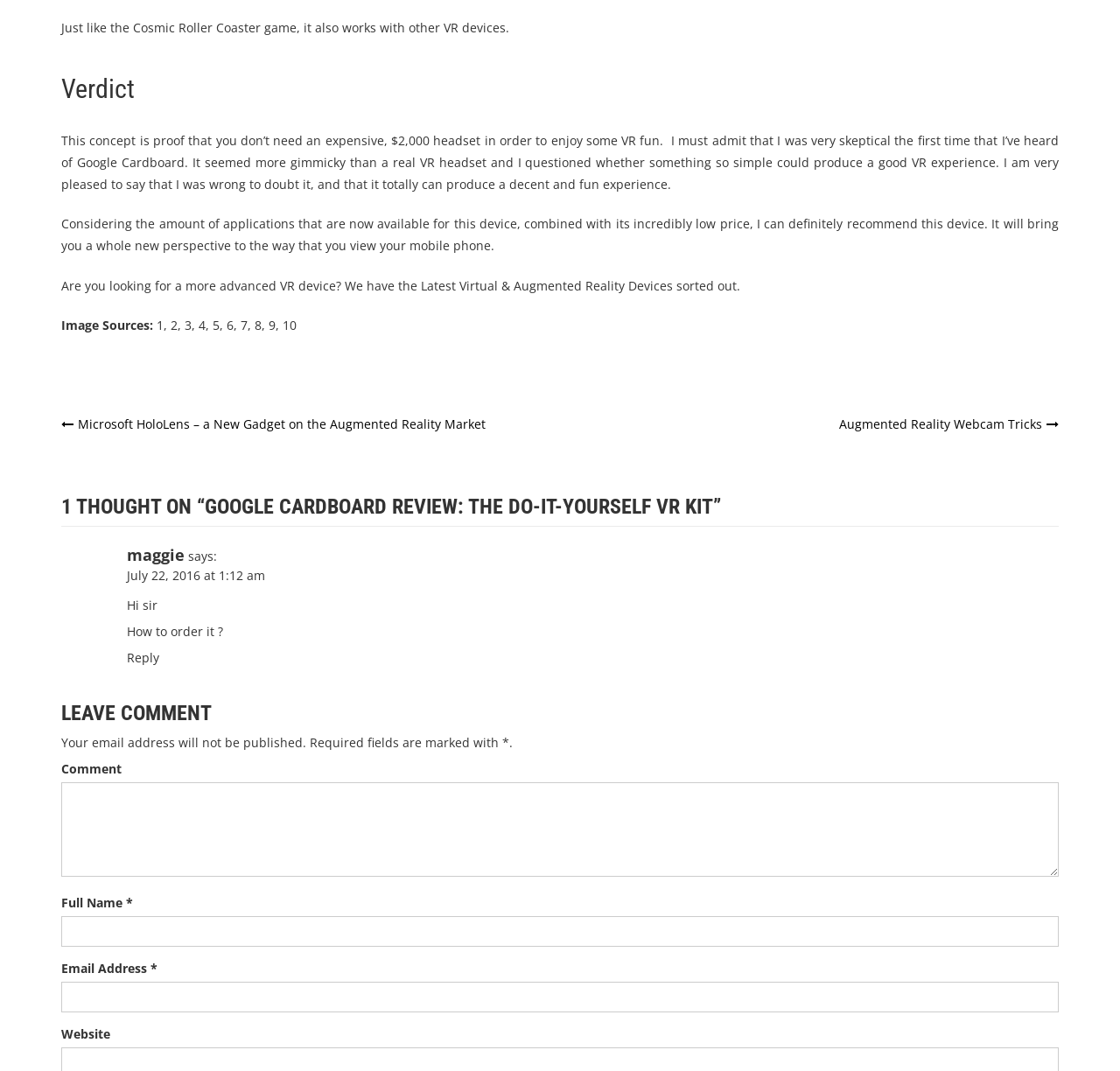Identify the bounding box coordinates of the area that should be clicked in order to complete the given instruction: "Click on the reply button to respond to maggie's comment". The bounding box coordinates should be four float numbers between 0 and 1, i.e., [left, top, right, bottom].

[0.113, 0.606, 0.142, 0.622]